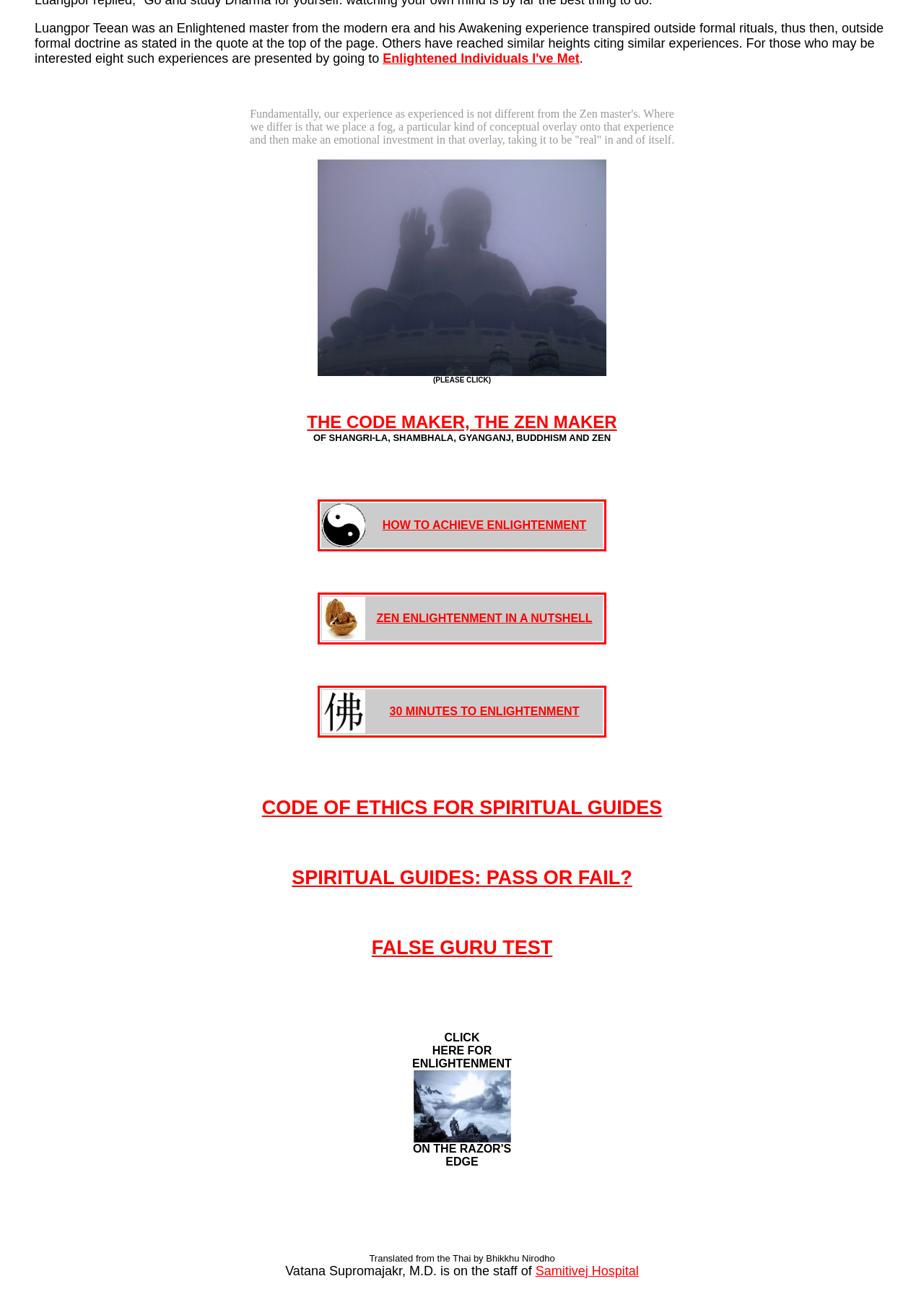Identify the bounding box coordinates for the element you need to click to achieve the following task: "Log in to the system". The coordinates must be four float values ranging from 0 to 1, formatted as [left, top, right, bottom].

None